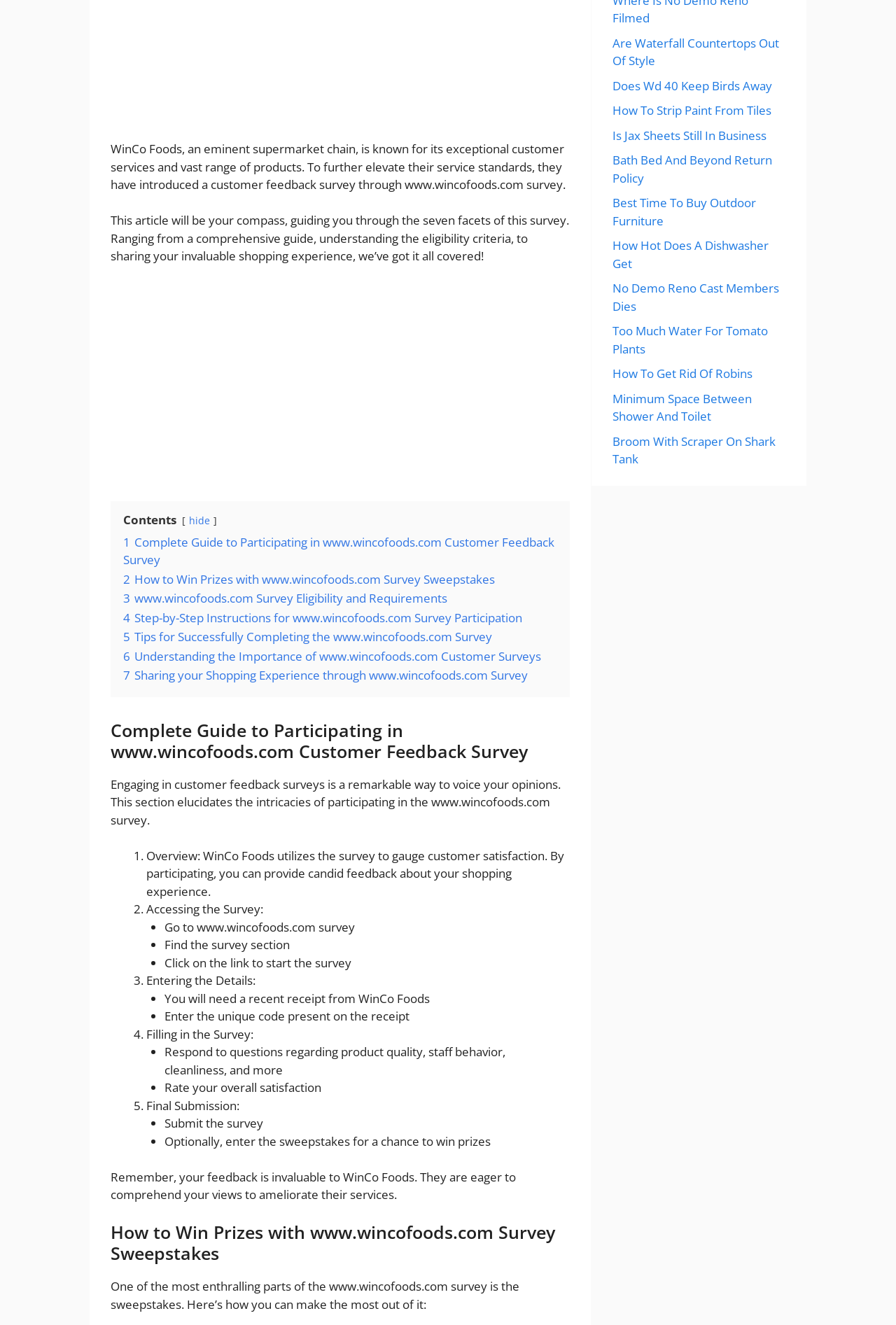Locate the bounding box of the user interface element based on this description: "About Retirement".

None